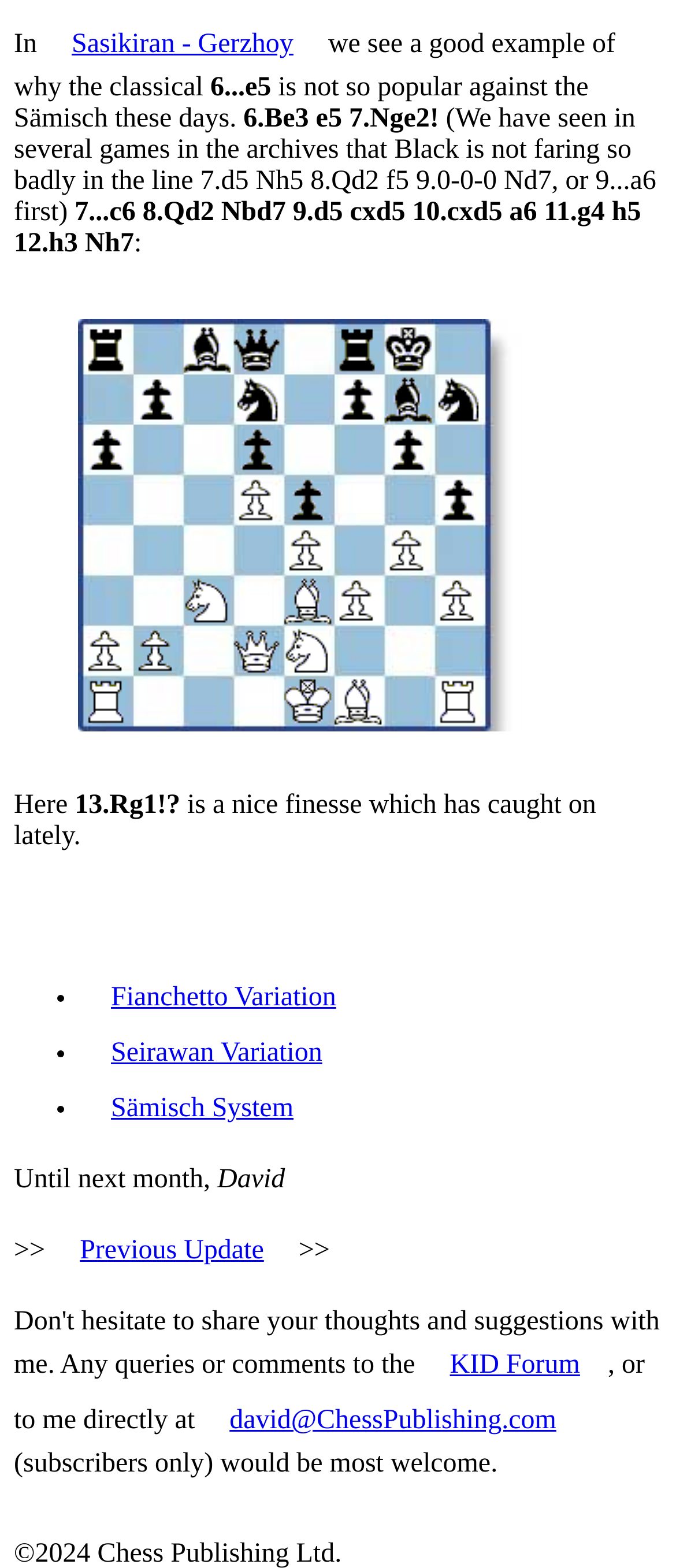Identify the bounding box coordinates for the UI element described as follows: "Sasikiran - Gerzhoy". Ensure the coordinates are four float numbers between 0 and 1, formatted as [left, top, right, bottom].

[0.065, 0.001, 0.475, 0.056]